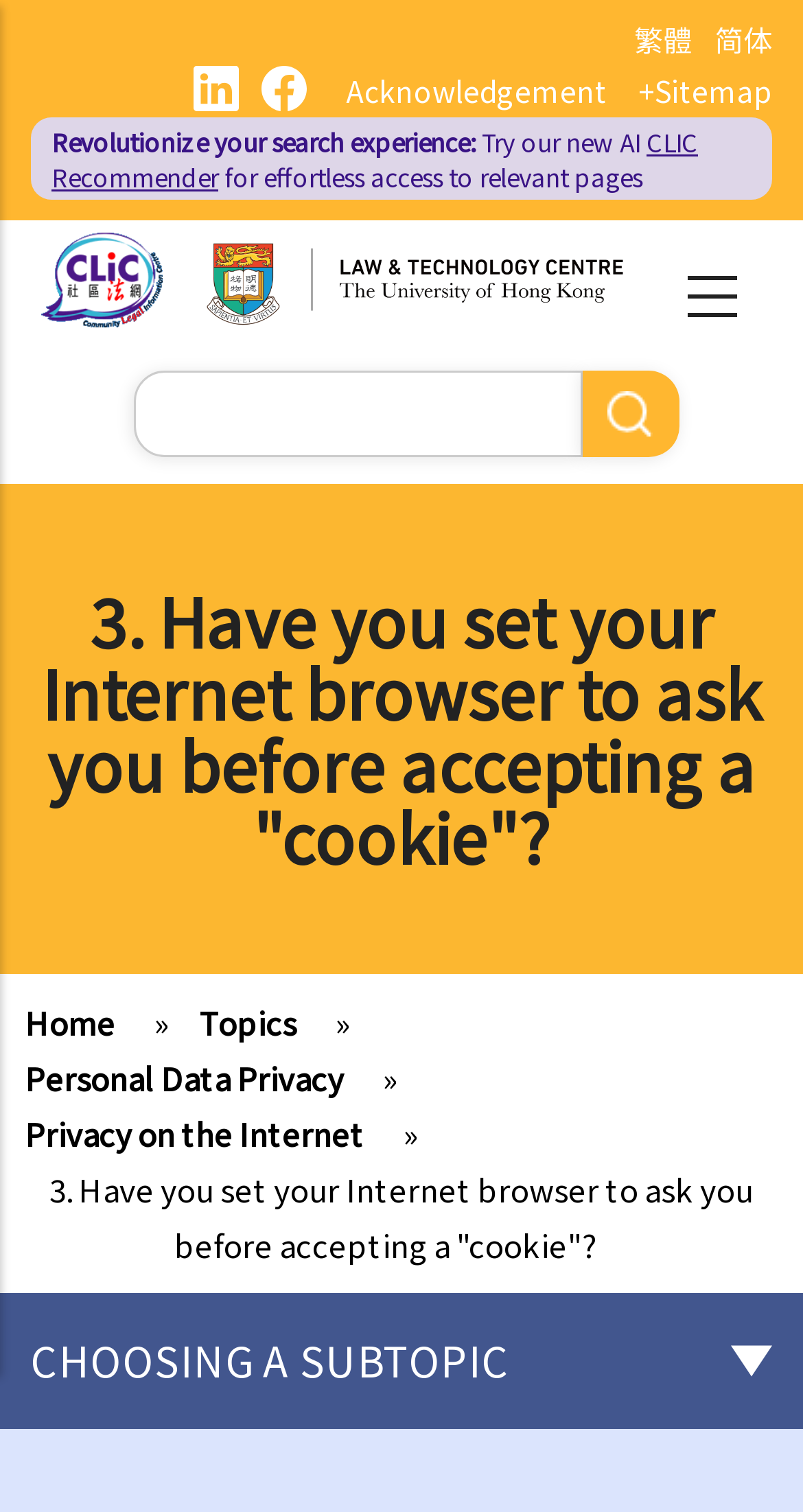Locate the bounding box of the user interface element based on this description: "CLEAR CREEK ECONOMIC DEVELOPMENT CORP.".

None